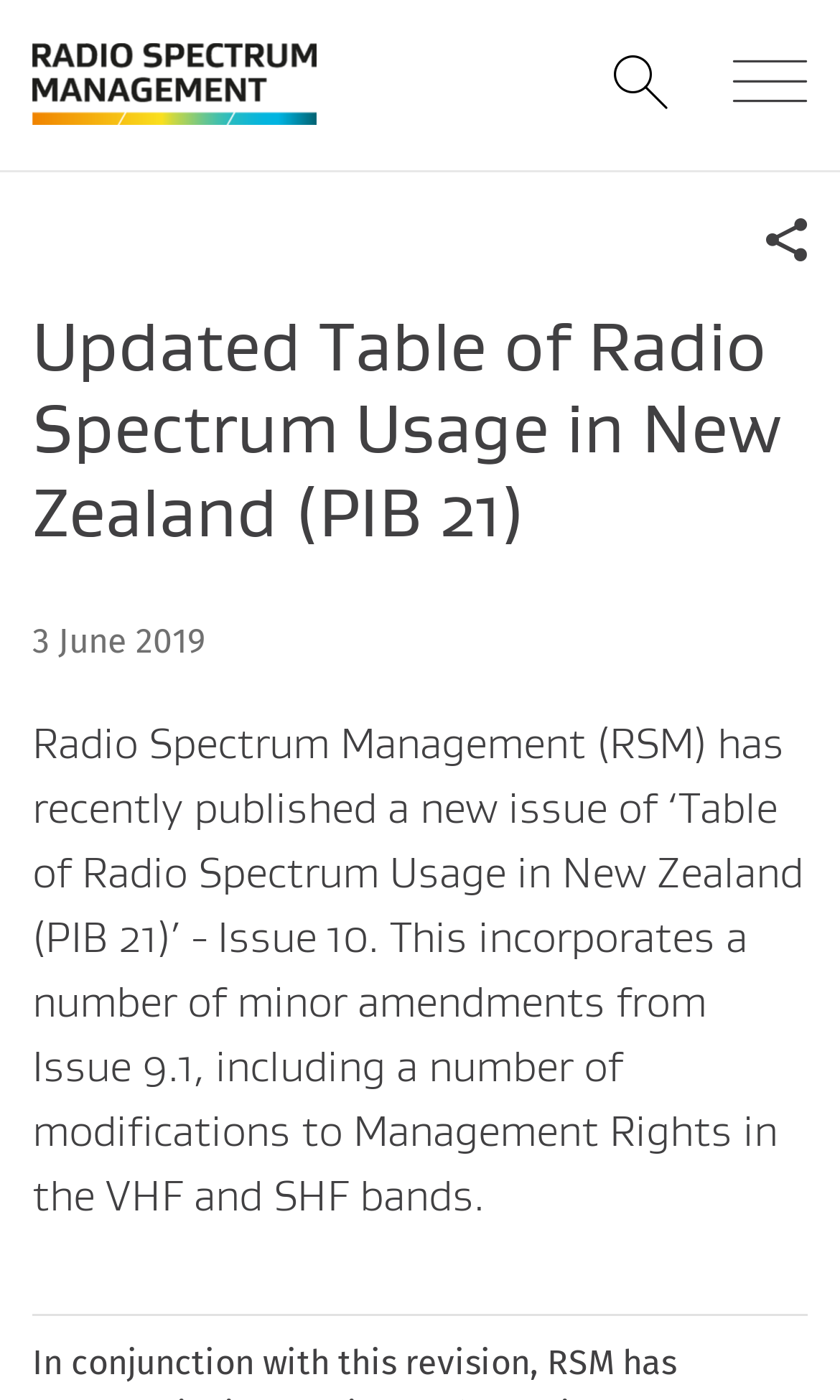Provide the bounding box coordinates of the UI element this sentence describes: "Easy Summer Squash".

None